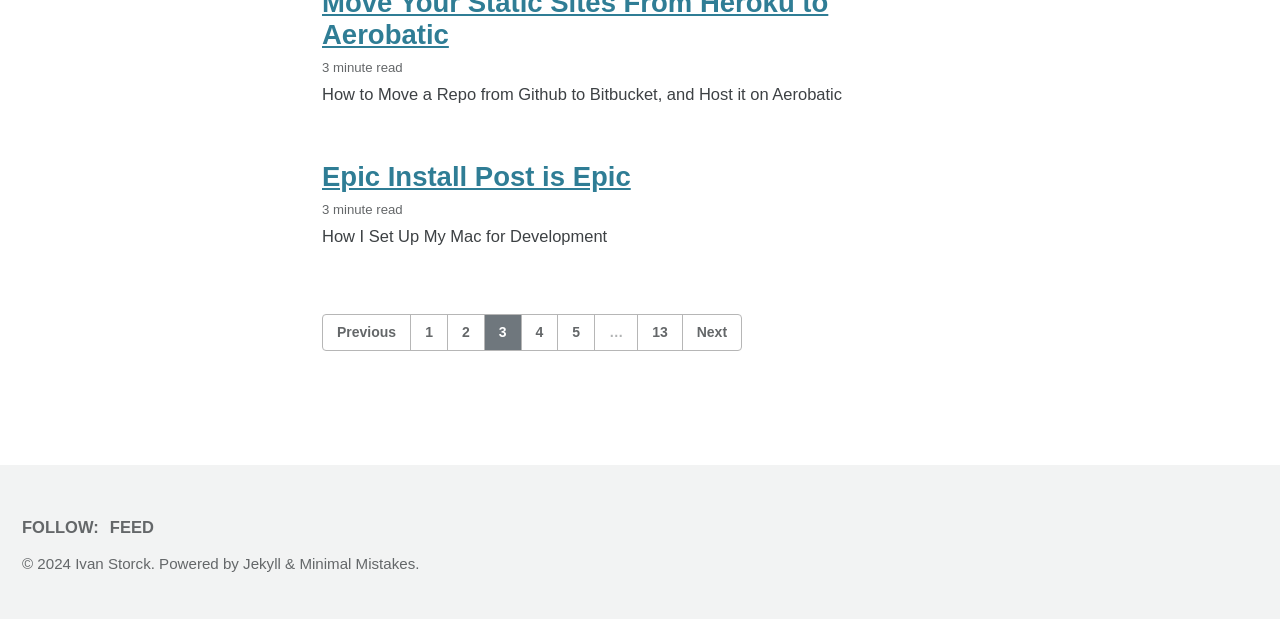Using the provided element description: "Epic Install Post is Epic", determine the bounding box coordinates of the corresponding UI element in the screenshot.

[0.252, 0.261, 0.493, 0.311]